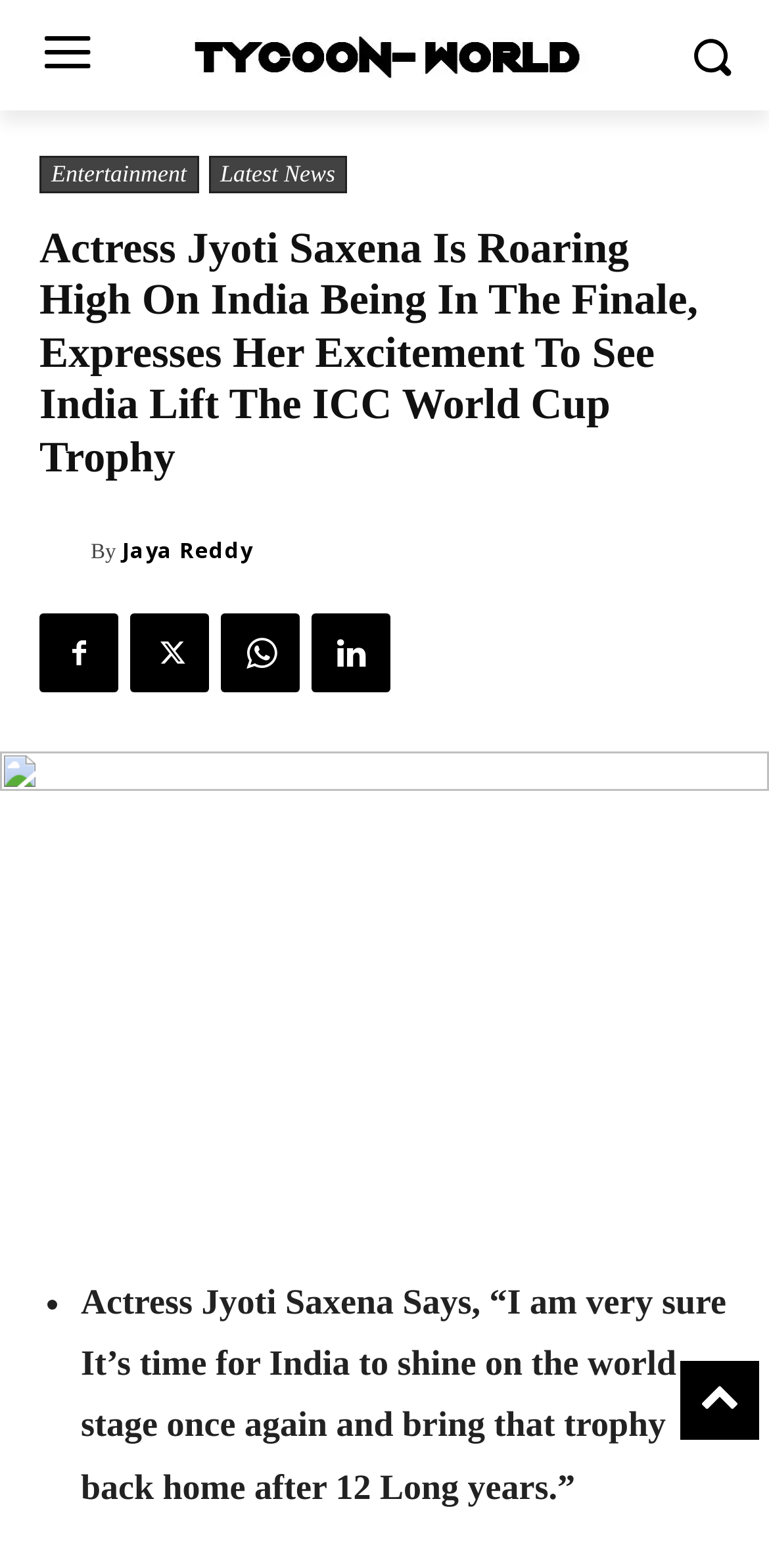What is the category of news on this webpage? Based on the image, give a response in one word or a short phrase.

Entertainment